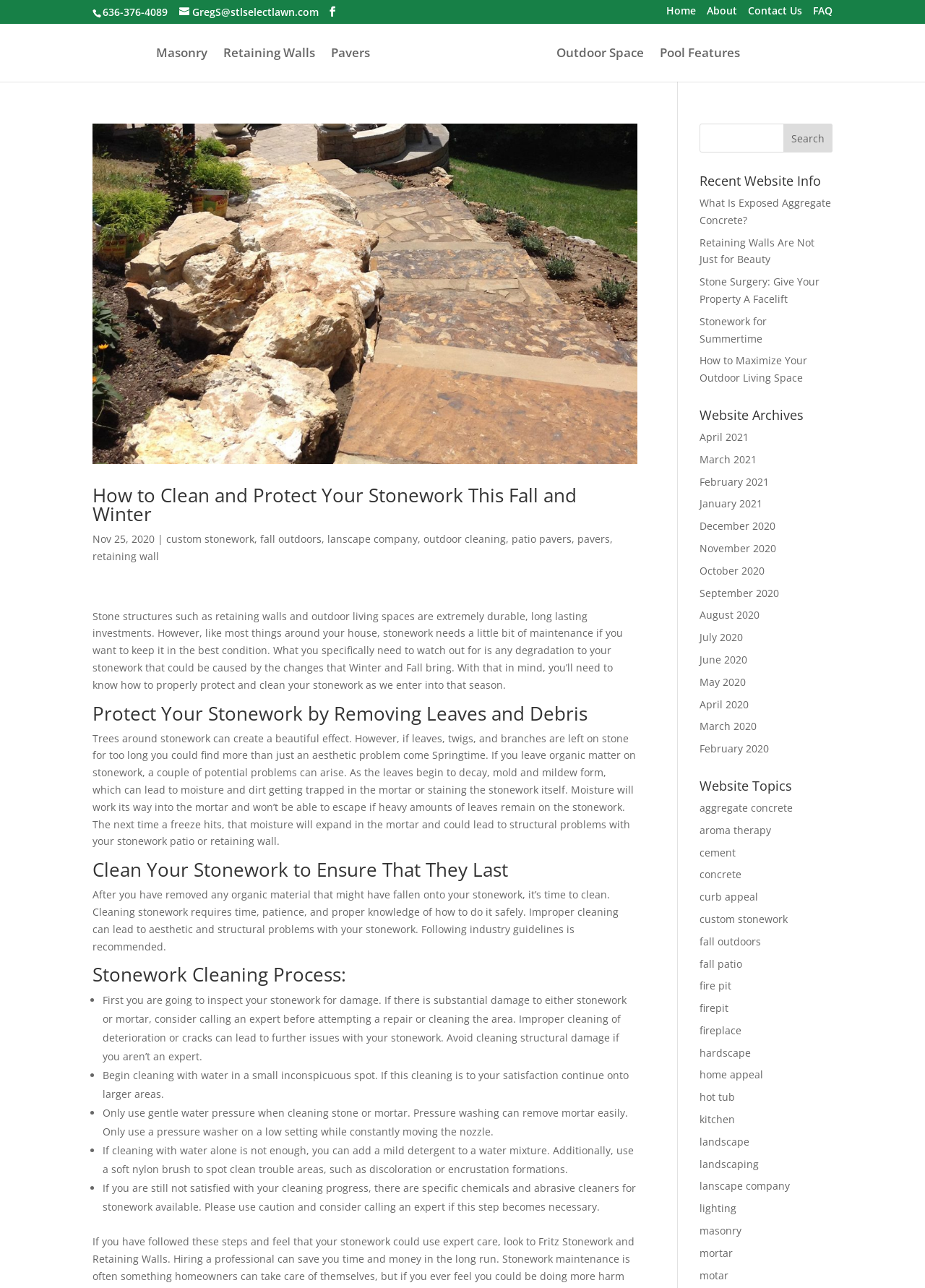Please identify the bounding box coordinates of the area that needs to be clicked to fulfill the following instruction: "Learn about Masonry."

[0.169, 0.037, 0.225, 0.063]